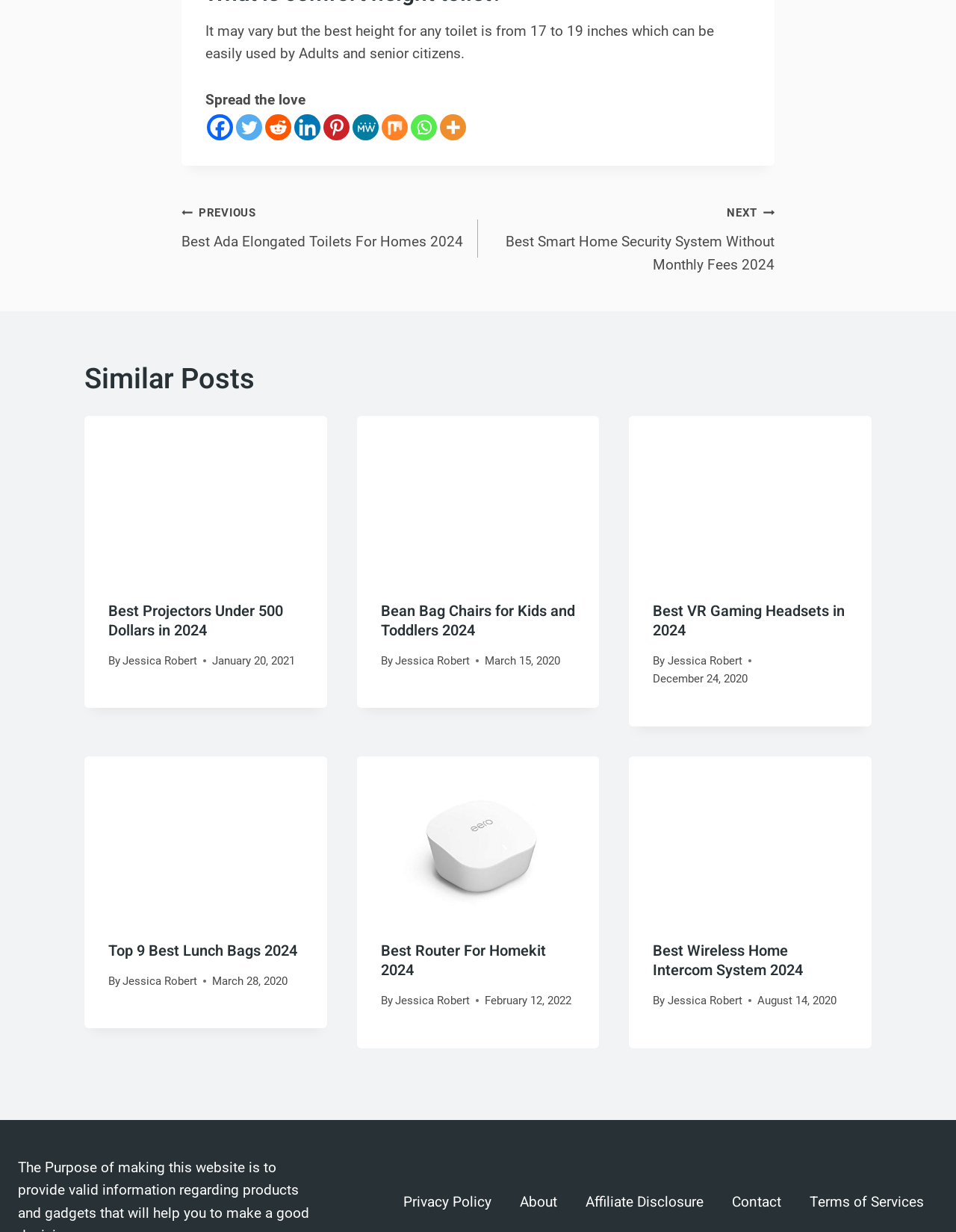Find the bounding box coordinates of the element I should click to carry out the following instruction: "Go to previous post".

[0.19, 0.163, 0.5, 0.206]